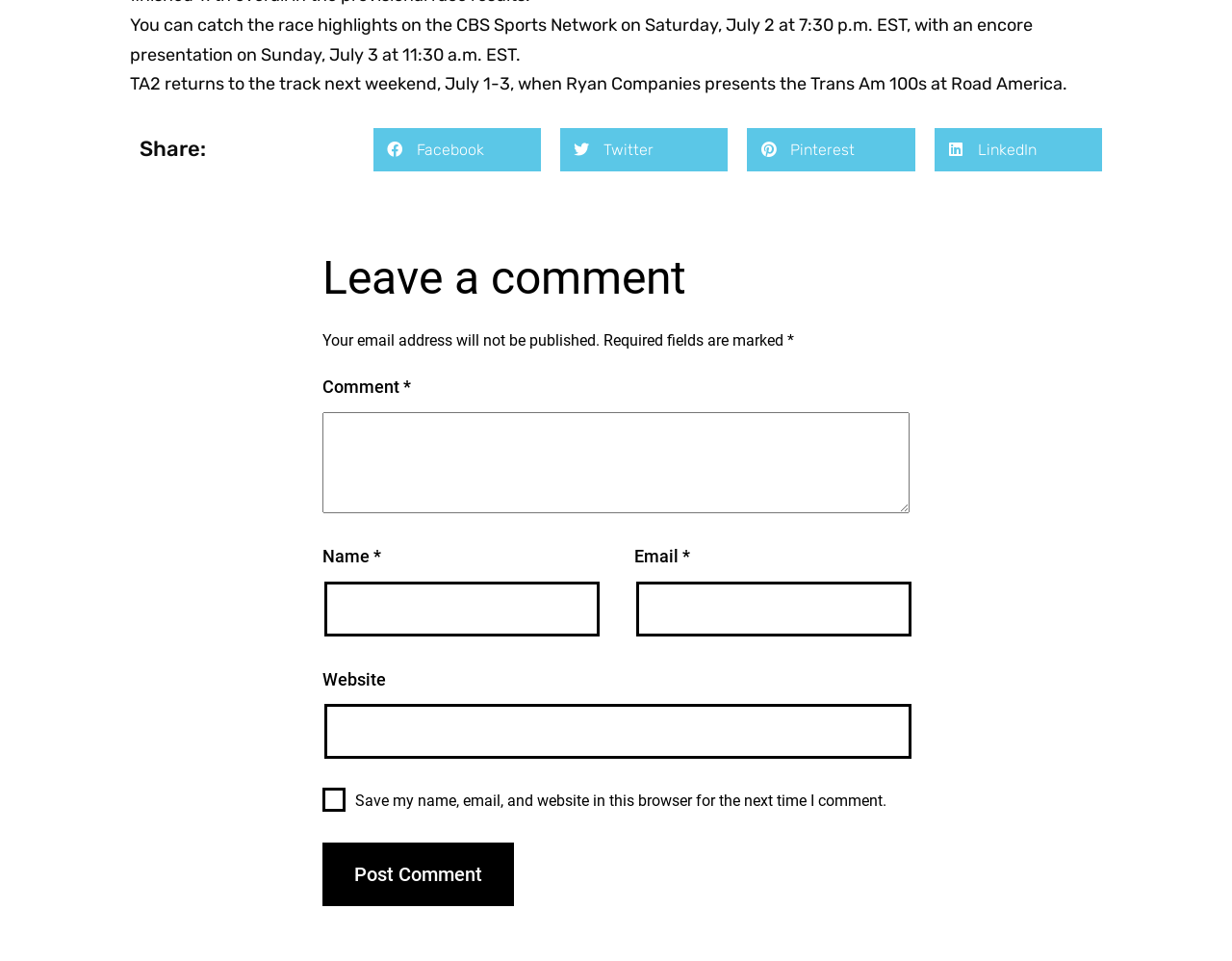Please locate the bounding box coordinates of the element that needs to be clicked to achieve the following instruction: "Share on Facebook". The coordinates should be four float numbers between 0 and 1, i.e., [left, top, right, bottom].

[0.303, 0.133, 0.439, 0.178]